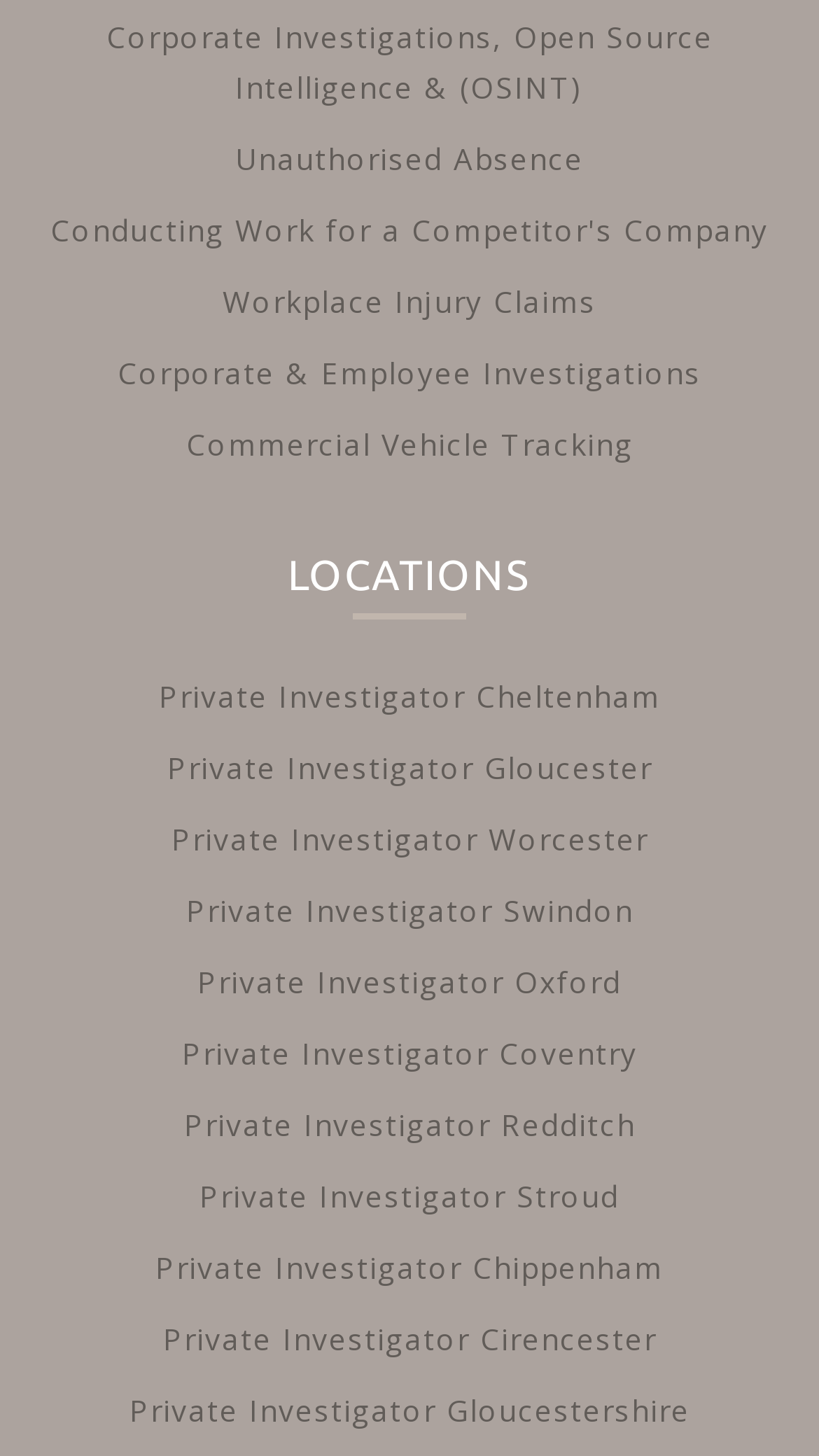What is the focus of their investigations?
Using the image as a reference, answer the question with a short word or phrase.

Corporate and employee